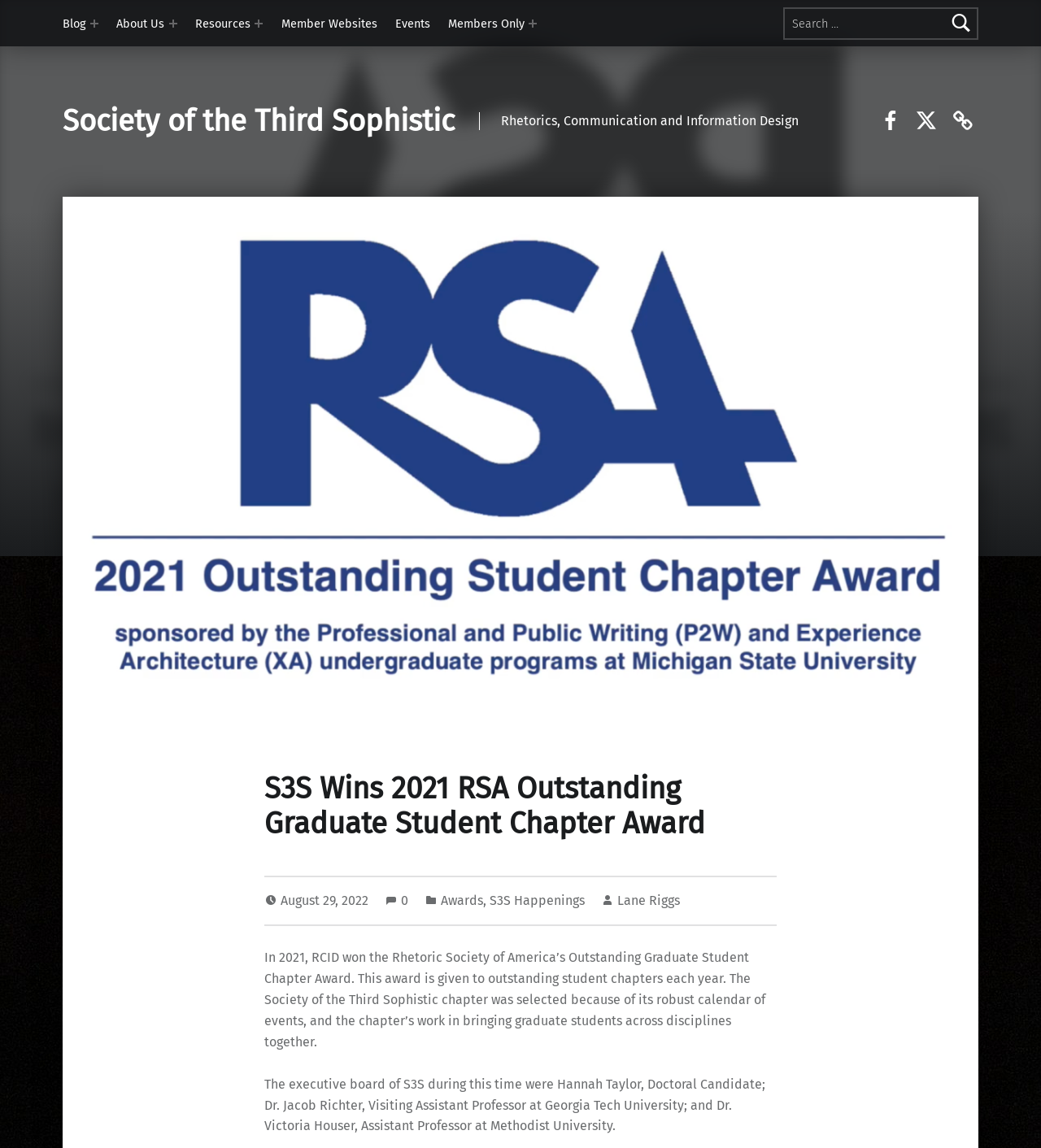How many executive board members of S3S are mentioned in the webpage?
Refer to the image and provide a one-word or short phrase answer.

3